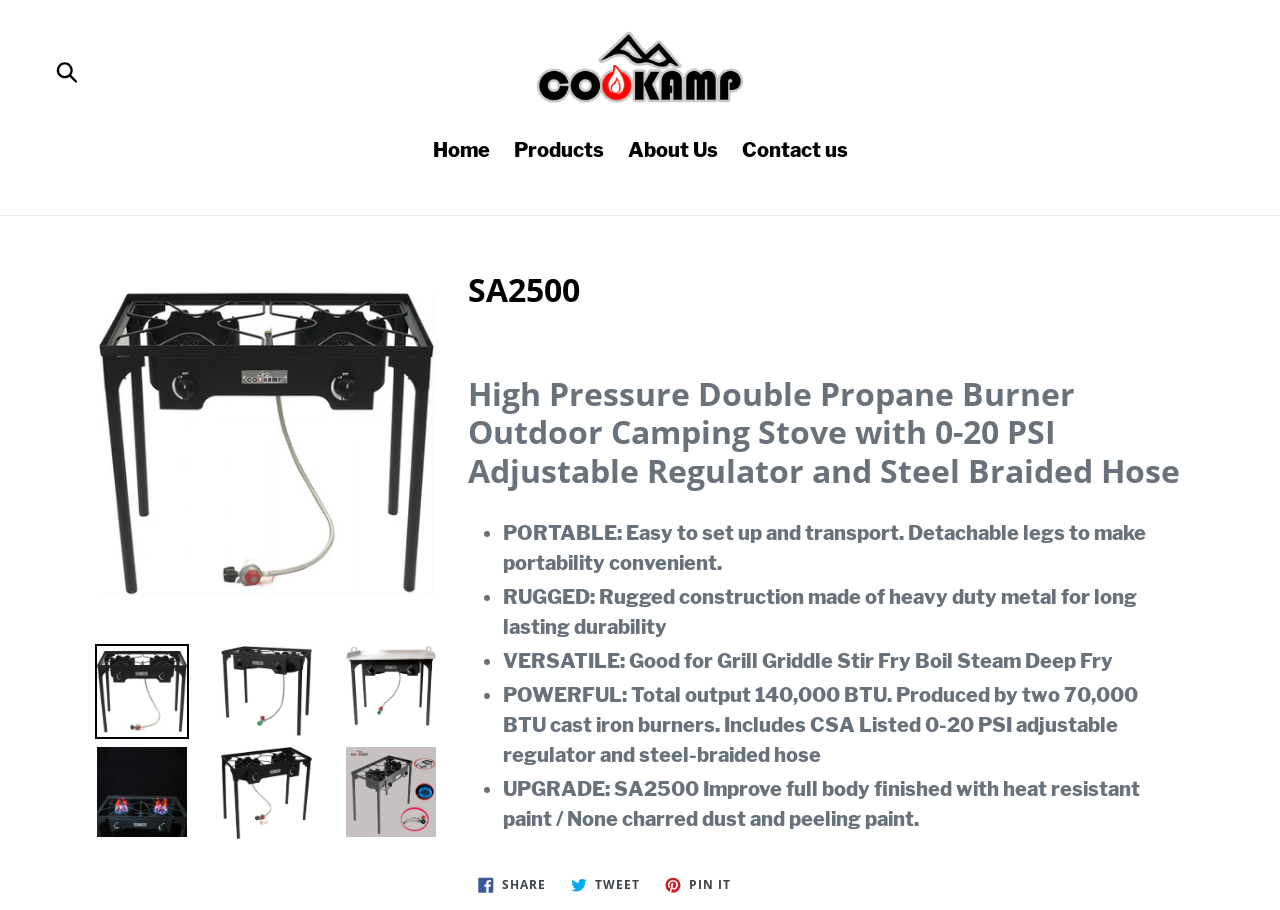Please identify the bounding box coordinates of the clickable region that I should interact with to perform the following instruction: "Share on Facebook". The coordinates should be expressed as four float numbers between 0 and 1, i.e., [left, top, right, bottom].

[0.366, 0.954, 0.434, 0.99]